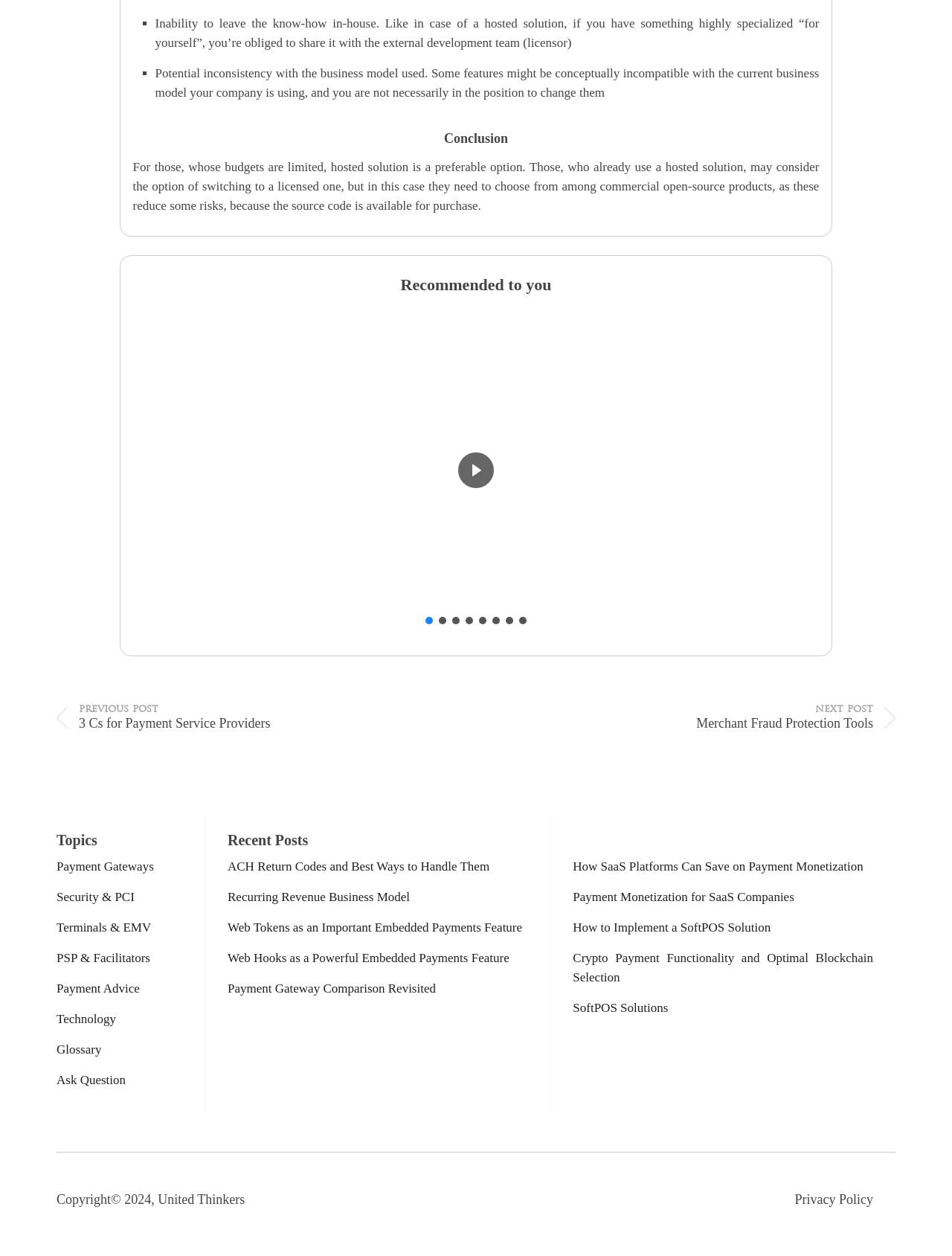Identify the bounding box for the UI element specified in this description: "Ask Question". The coordinates must be four float numbers between 0 and 1, formatted as [left, top, right, bottom].

[0.059, 0.854, 0.152, 0.874]